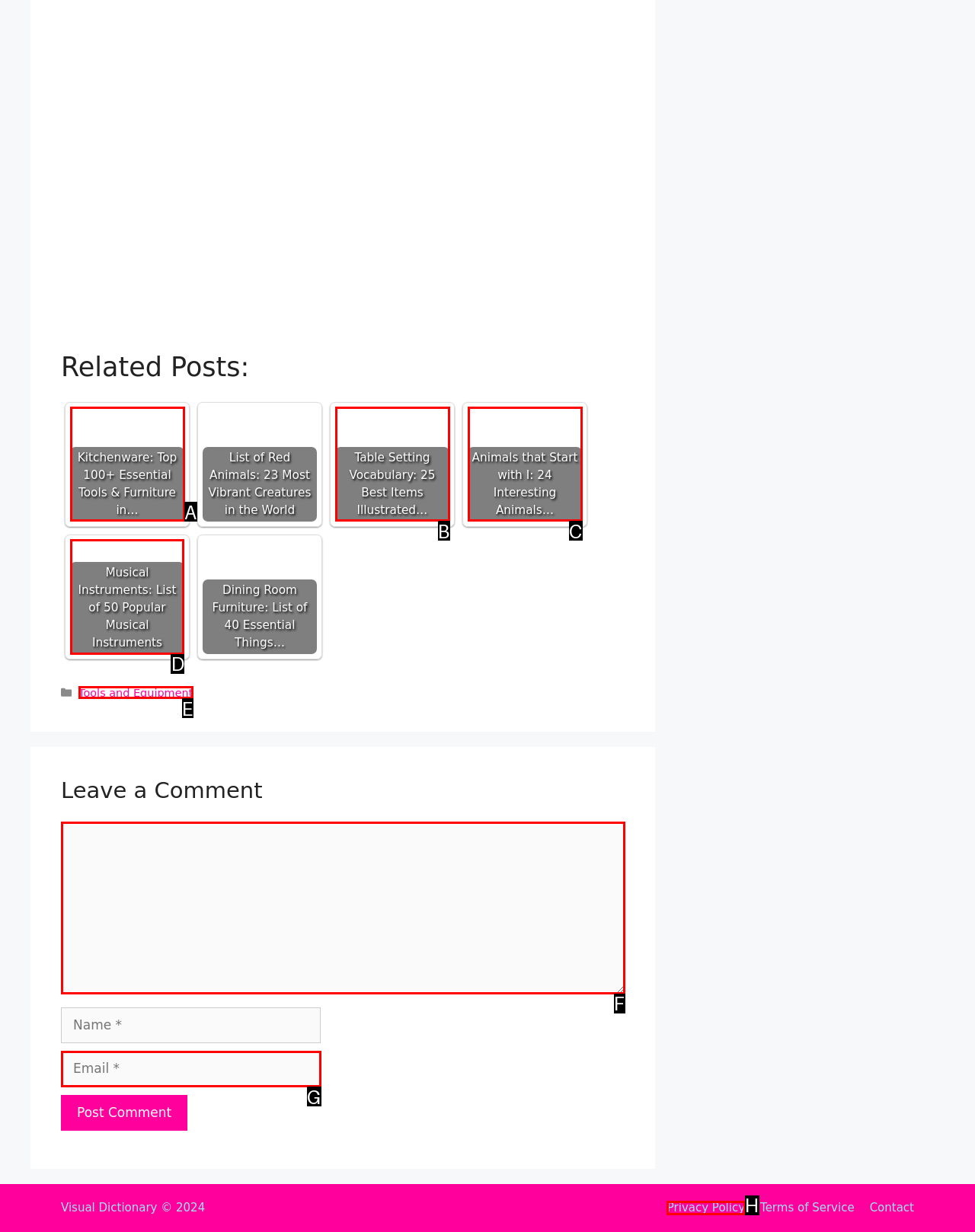Determine which HTML element to click on in order to complete the action: Click on TECHNOLOGY link.
Reply with the letter of the selected option.

None